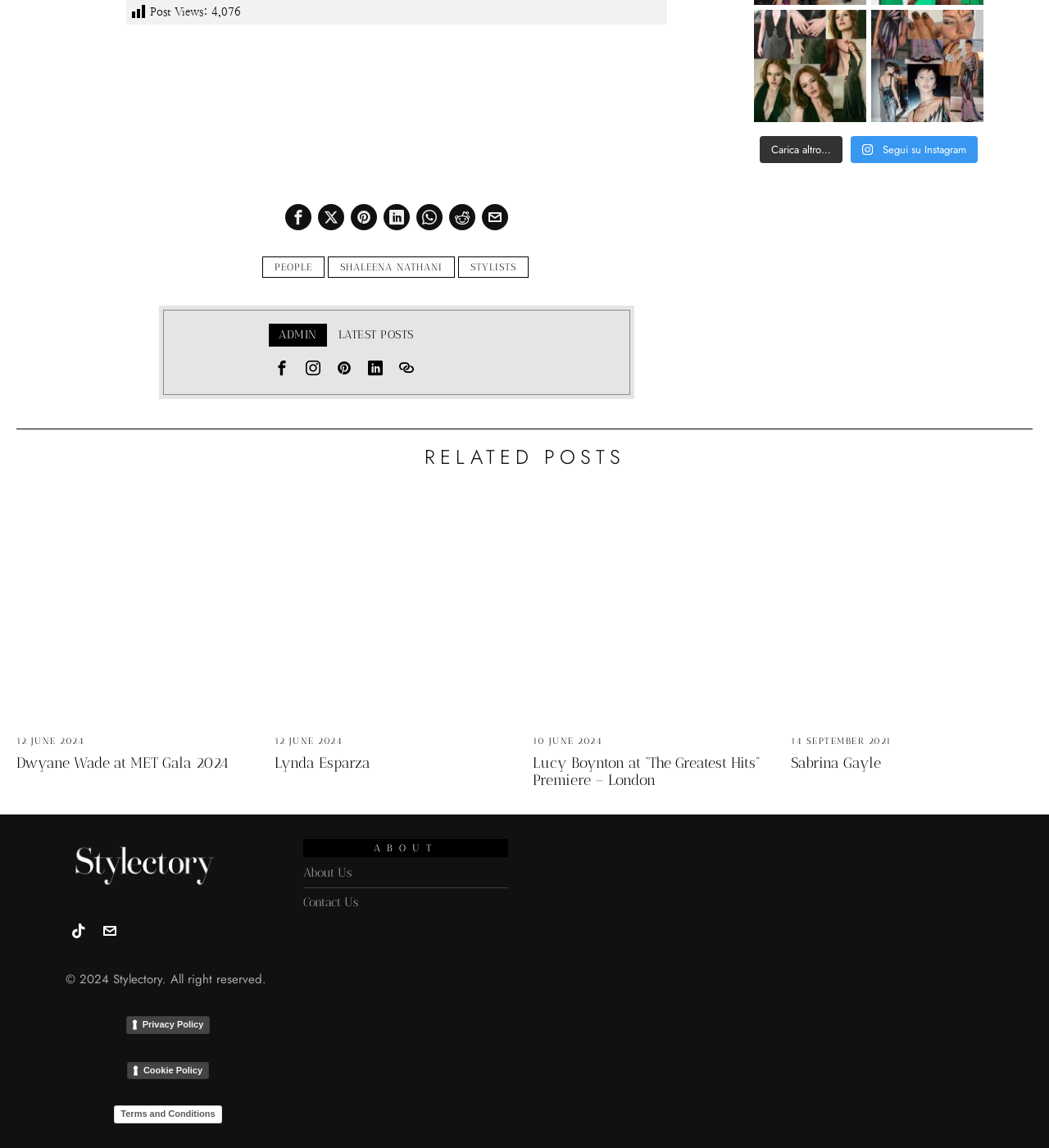Please identify the bounding box coordinates of the element that needs to be clicked to execute the following command: "Check the related post about Dwyane Wade at MET Gala 2024". Provide the bounding box using four float numbers between 0 and 1, formatted as [left, top, right, bottom].

[0.016, 0.657, 0.246, 0.673]